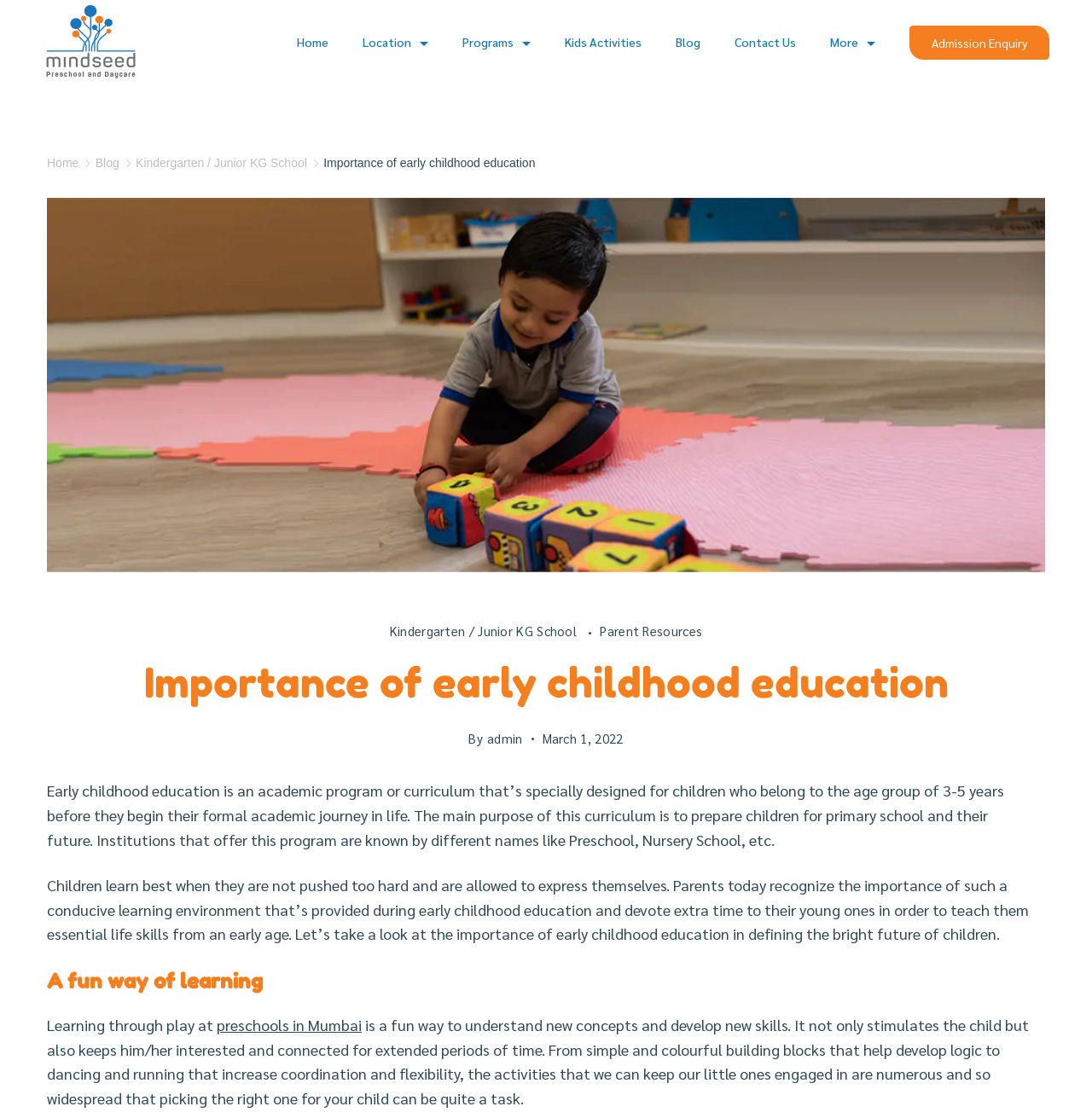What is a fun way of learning in preschools?
Can you give a detailed and elaborate answer to the question?

The webpage suggests that learning through play is a fun way to understand new concepts and develop new skills in preschools. This approach not only stimulates the child but also keeps them interested and connected for extended periods of time.